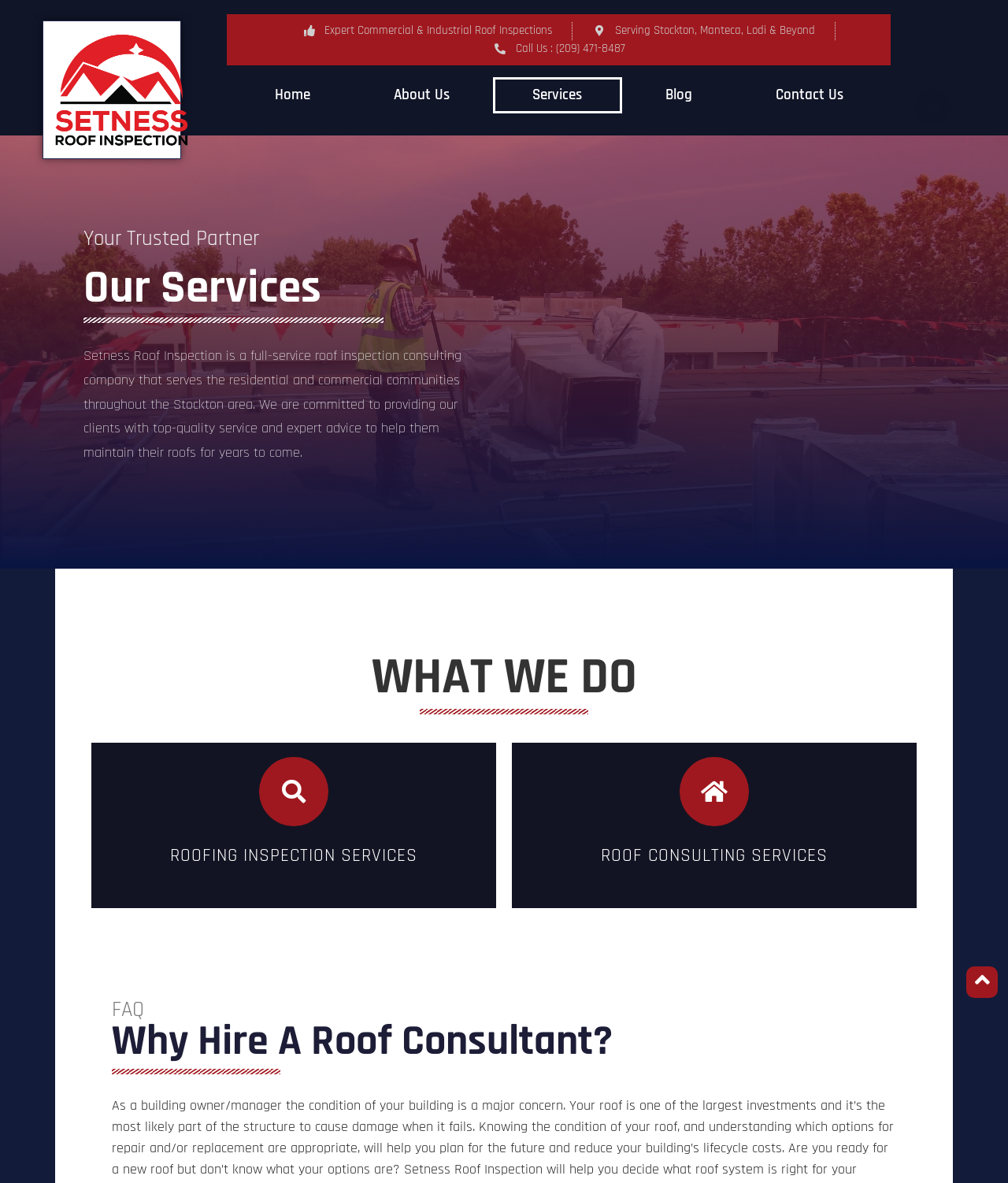Please give a succinct answer to the question in one word or phrase:
What is the purpose of the company?

Provide top-quality service and expert advice